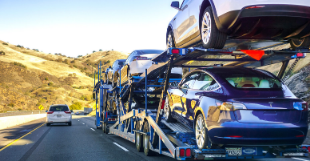Paint a vivid picture of the image with your description.

The image captures a vibrant scene along a highway where a transport truck is transporting multiple vehicles, showcasing a variety of sleek modern cars. The truck, appearing sturdy and well-engaged in its task, carries a collection of cars, predominantly featuring shiny electric models stacked securely on multi-level racks. A clear blue sky and gentle hills in the background illuminate the setting, emphasizing the efficiency and purpose of vehicle transport. This image highlights the logistics involved in car transportation, reflecting the increasing prominence of electric vehicles on the road, showcasing not only the transportation industry but also a shift towards greener automotive options.